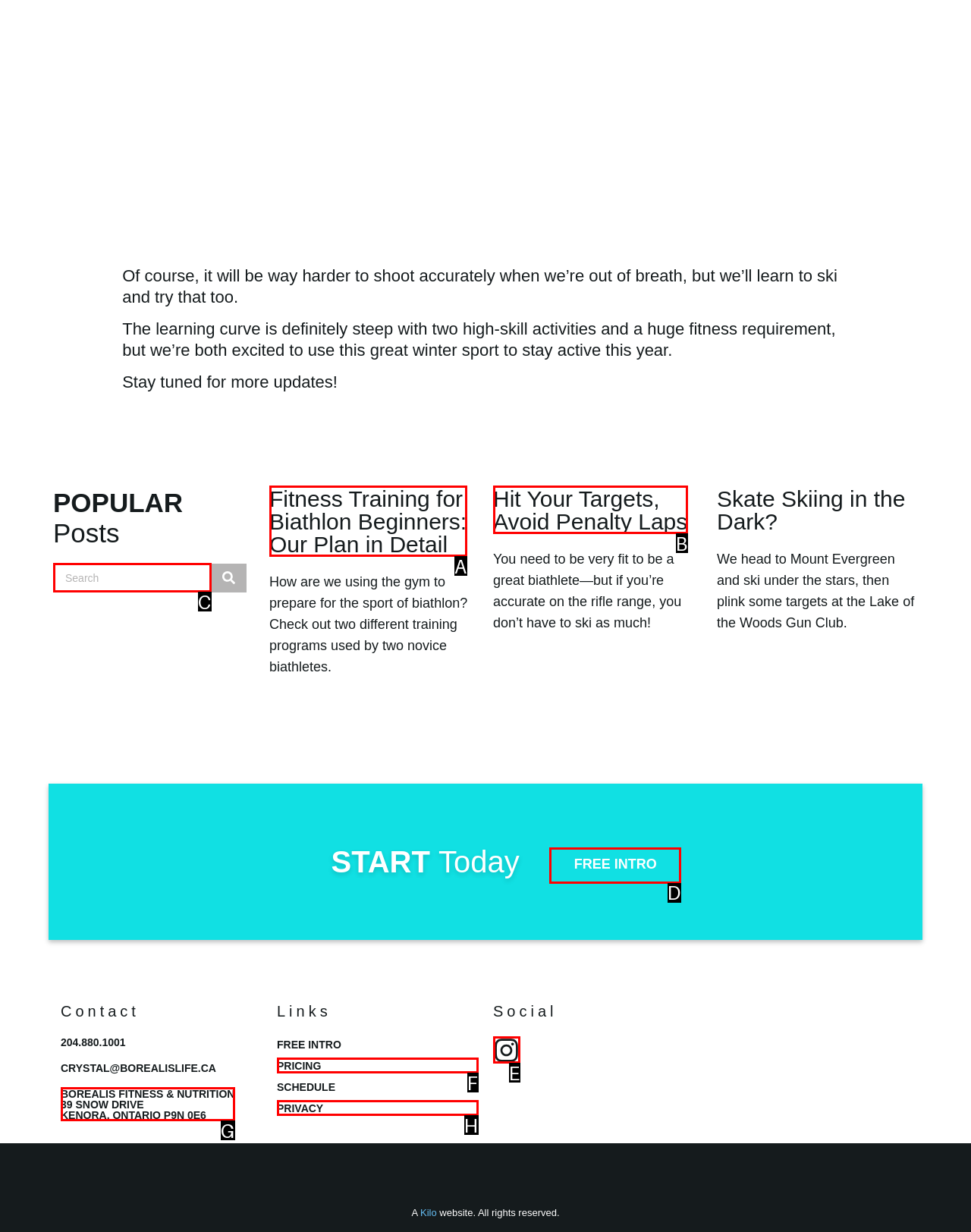What letter corresponds to the UI element to complete this task: Get a free intro
Answer directly with the letter.

D